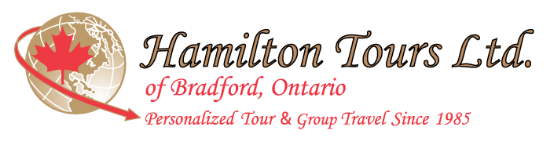Offer a detailed account of the various components present in the image.

The image showcases the logo of Hamilton Tours Ltd., located in Bradford, Ontario. Prominently featured is the name "Hamilton Tours Ltd." followed by the tagline "of Bradford, Ontario." The logo is elegantly designed with a globe that includes a red maple leaf, symbolizing Canadian heritage, and an arrow that encircles the globe, reflecting a commitment to travel and exploration. Below the main title, a phrase reads "Personalized Tour & Group Travel Since 1985," which highlights the company's long-standing history in providing tailored travel experiences for groups and individuals. This logo encapsulates the essence of Hamilton Tours Ltd. as a trusted provider of memorable travel adventures.